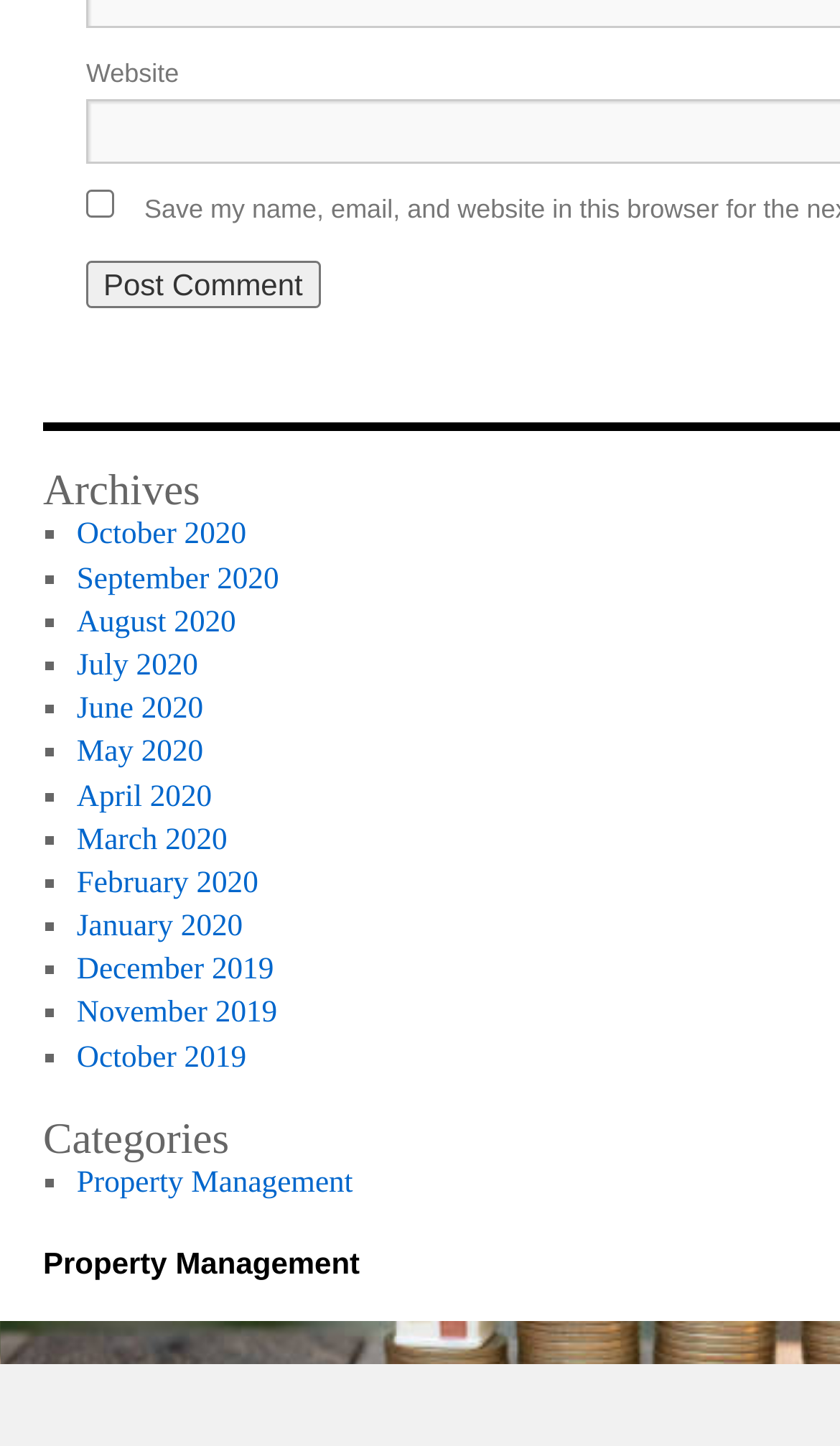Determine the bounding box of the UI element mentioned here: "June 2020". The coordinates must be in the format [left, top, right, bottom] with values ranging from 0 to 1.

[0.091, 0.535, 0.242, 0.559]